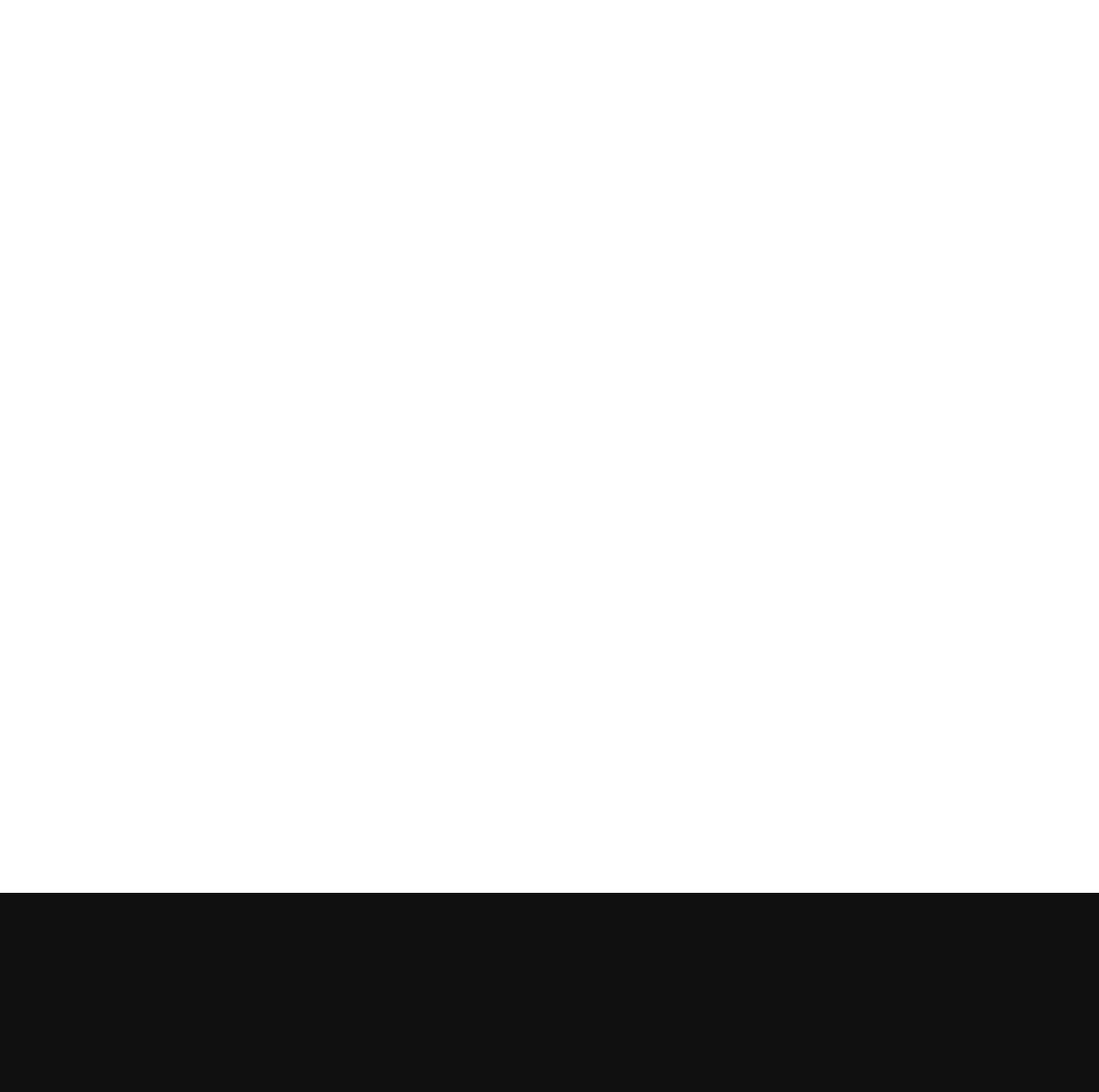What is the purpose of the form?
Refer to the image and provide a detailed answer to the question.

I found a form on the webpage that contains input fields for 'Name', 'Email', and 'Message', and a 'Submit' button. This suggests that the purpose of the form is to send a message to the company or a specific person.